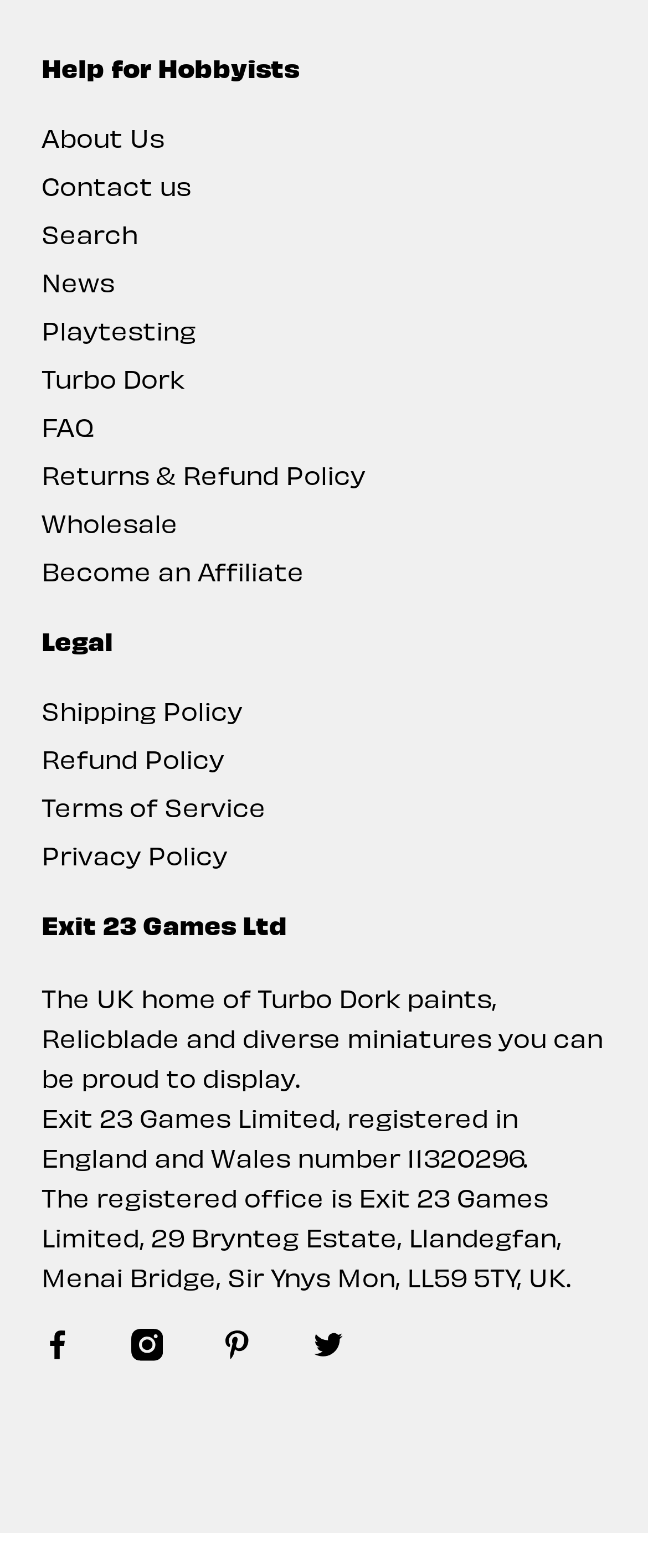Provide a short, one-word or phrase answer to the question below:
What is the address of the registered office?

29 Brynteg Estate, Llandegfan, Menai Bridge, Sir Ynys Mon, LL59 5TY, UK